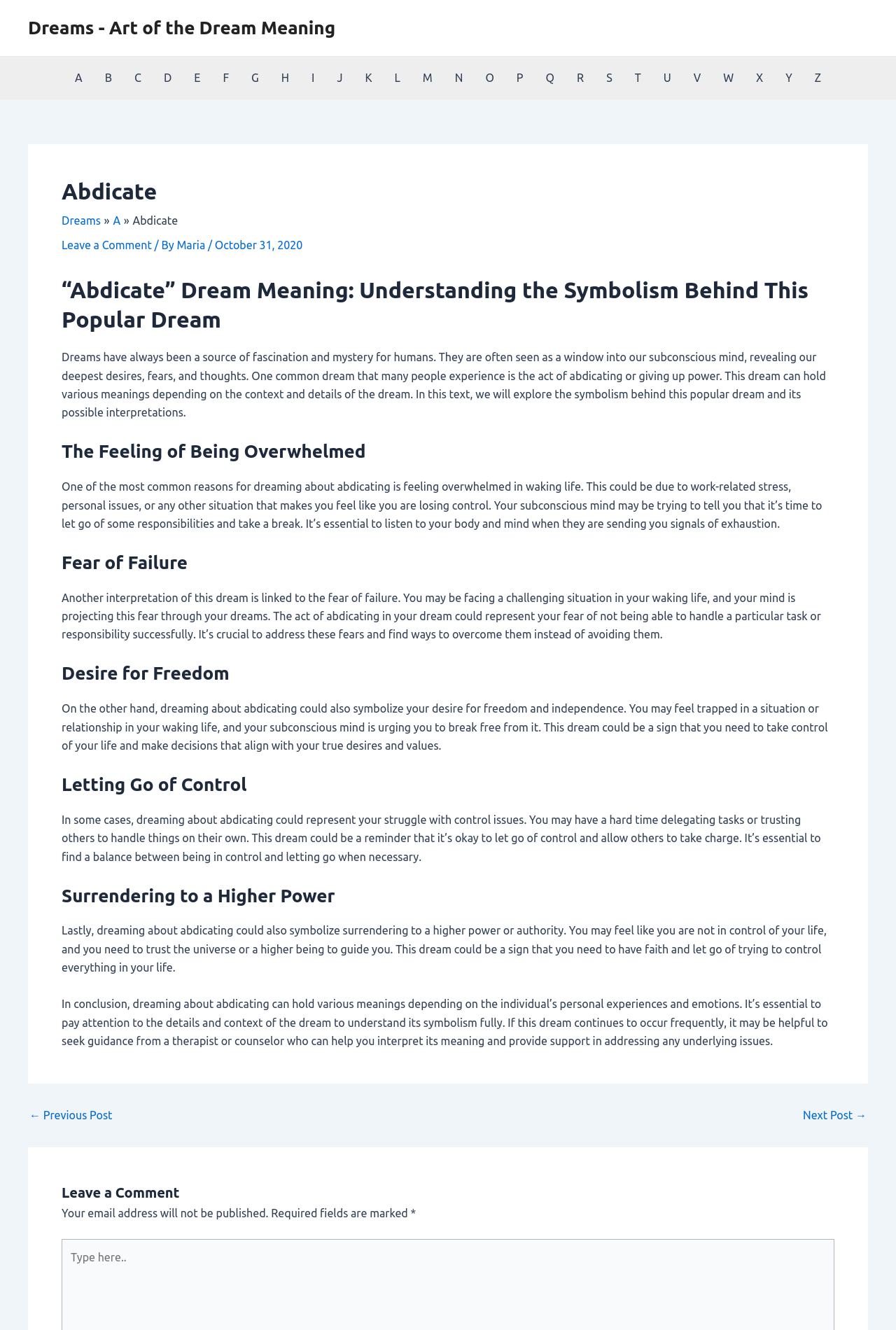Highlight the bounding box coordinates of the element that should be clicked to carry out the following instruction: "Click on the 'Dreams' link in the breadcrumbs". The coordinates must be given as four float numbers ranging from 0 to 1, i.e., [left, top, right, bottom].

[0.069, 0.161, 0.112, 0.171]